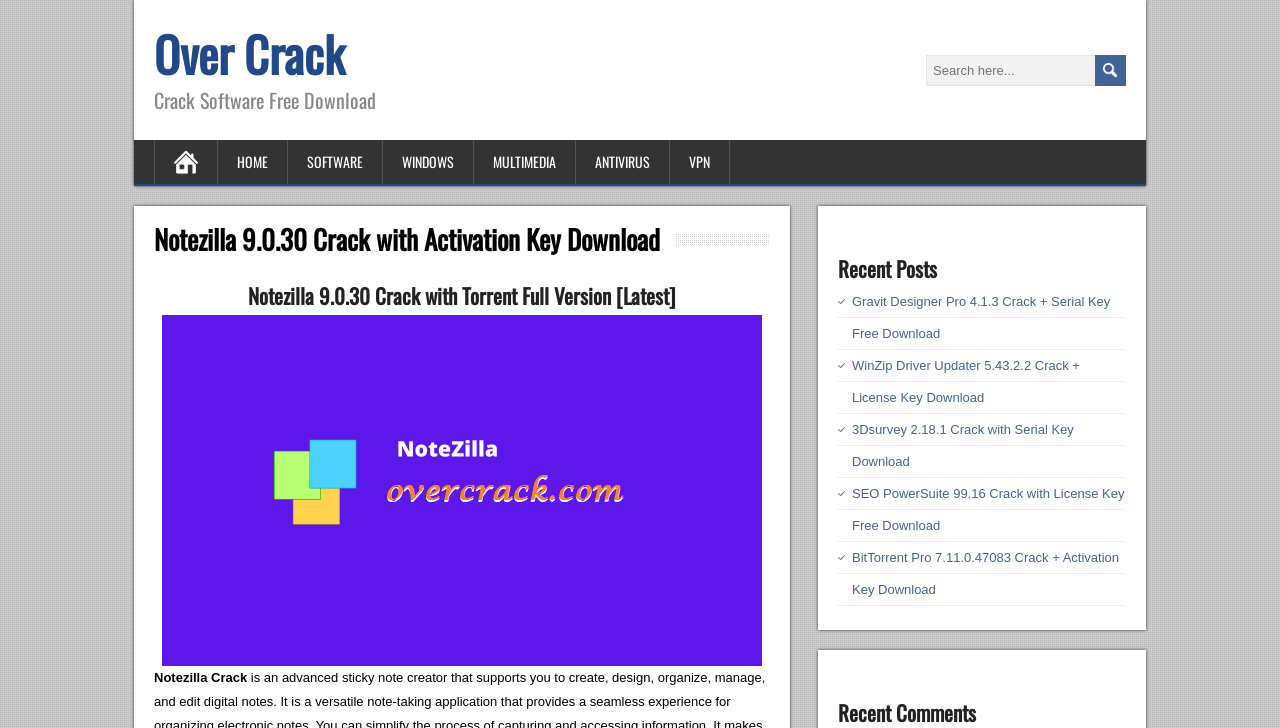Extract the top-level heading from the webpage and provide its text.

Notezilla 9.0.30 Crack with Activation Key Download